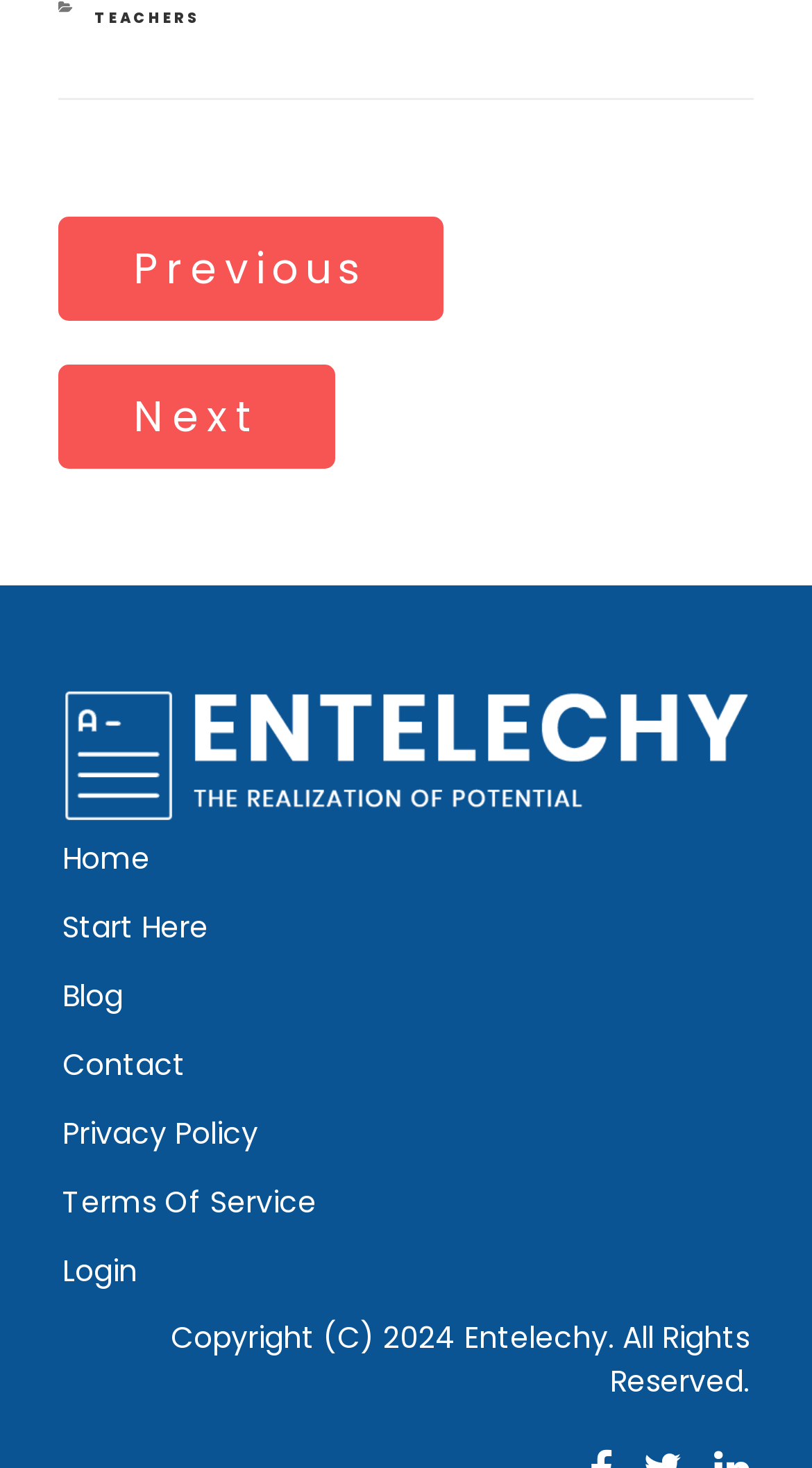Refer to the element description Search and identify the corresponding bounding box in the screenshot. Format the coordinates as (top-left x, top-left y, bottom-right x, bottom-right y) with values in the range of 0 to 1.

None